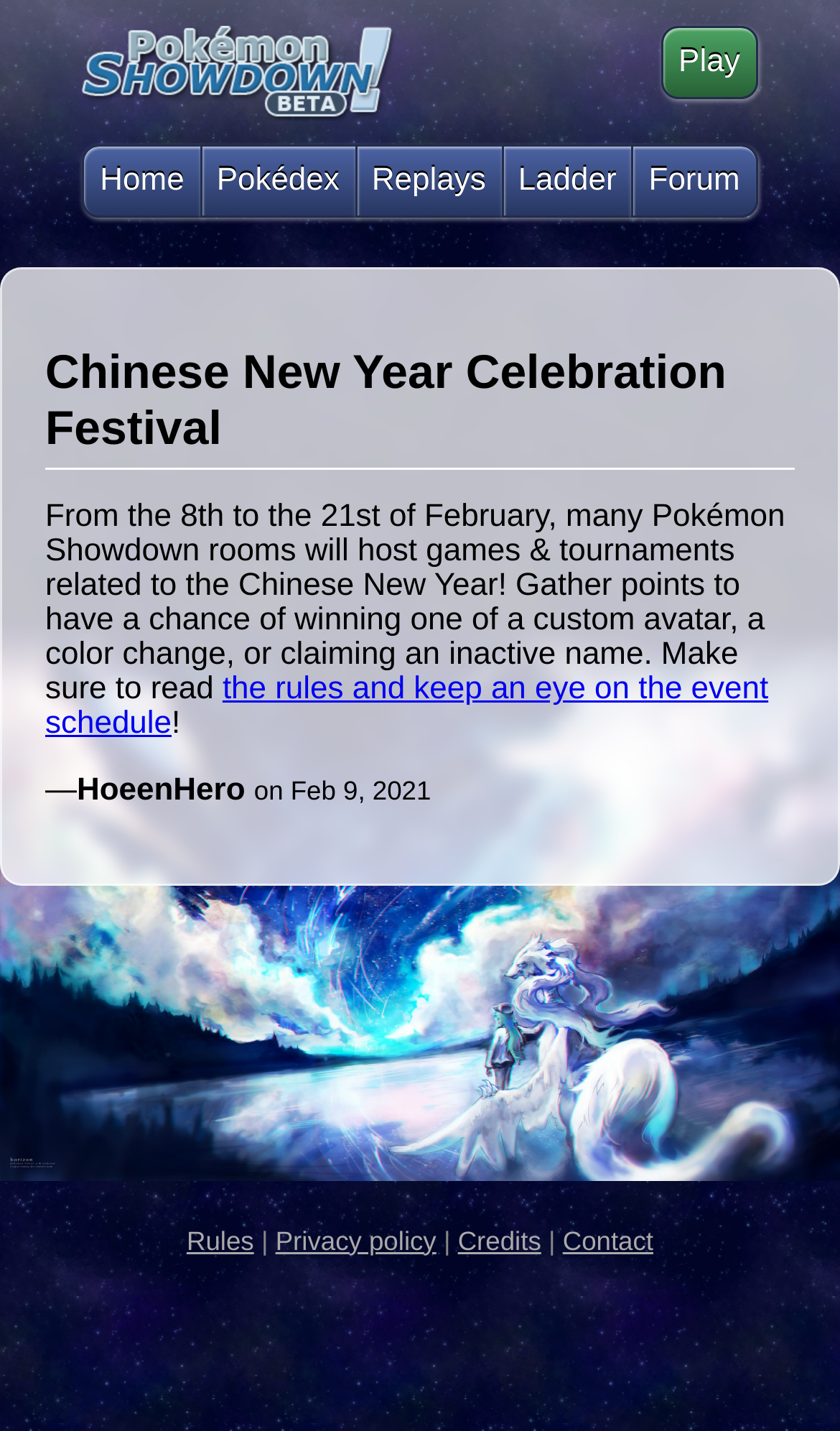Using the provided element description, identify the bounding box coordinates as (top-left x, top-left y, bottom-right x, bottom-right y). Ensure all values are between 0 and 1. Description: Privacy policy

[0.328, 0.856, 0.519, 0.877]